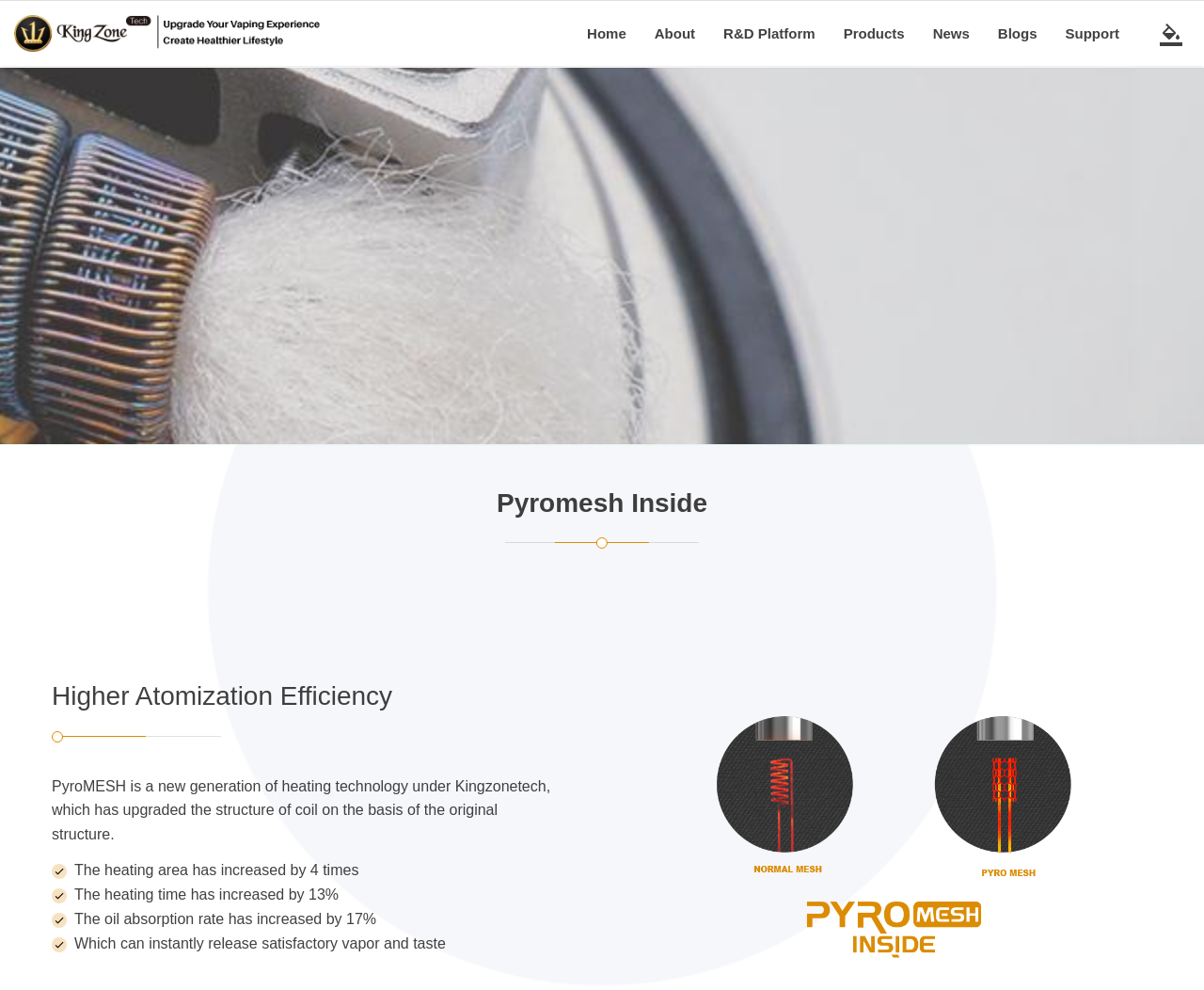Please locate the bounding box coordinates of the element that should be clicked to achieve the given instruction: "read About page".

[0.532, 0.001, 0.589, 0.067]